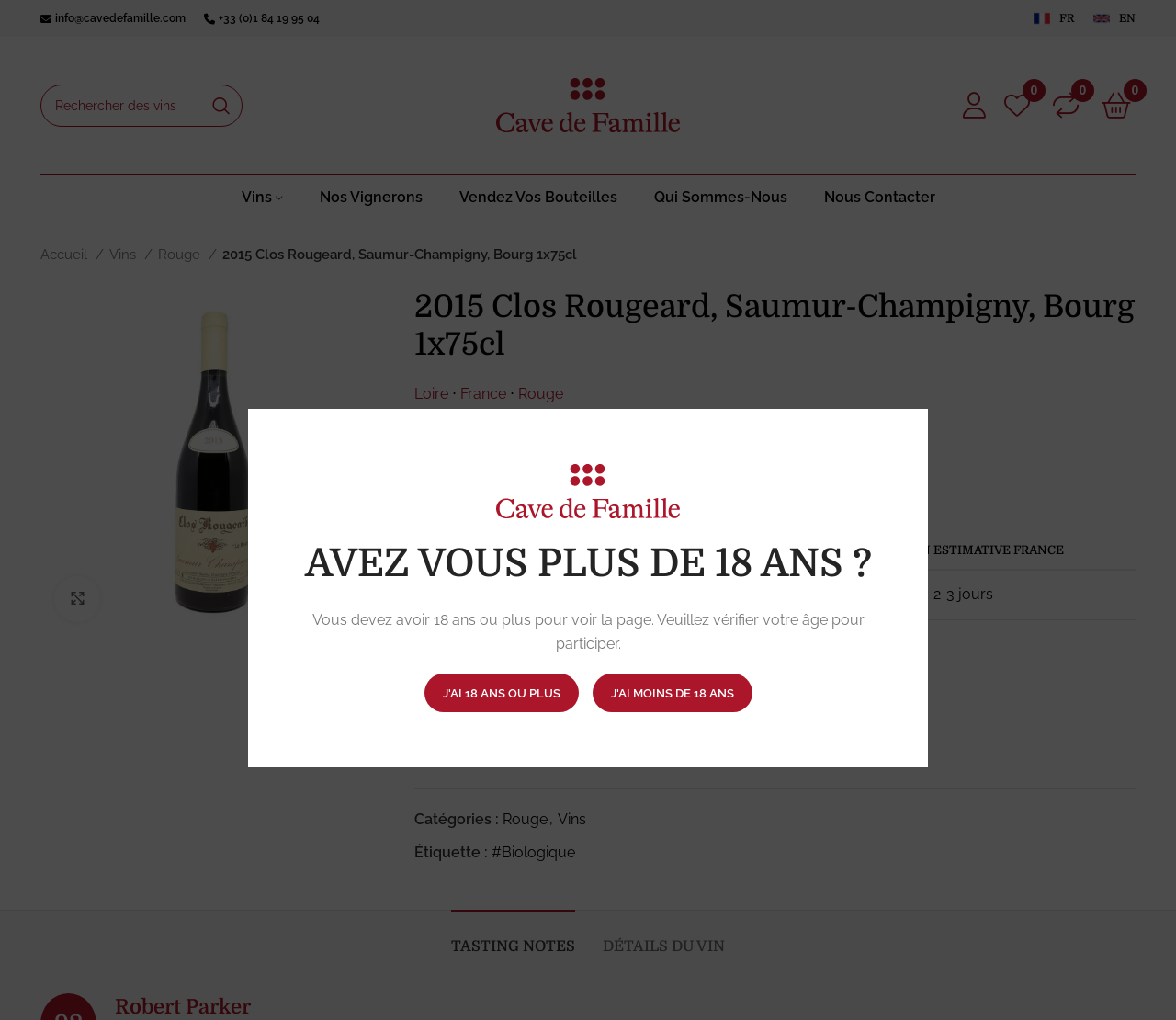What is the category of the wine?
Please answer the question with as much detail and depth as you can.

I found the answer by looking at the static text element with the text 'Catégories : Rouge' which is likely to be the category of the wine.